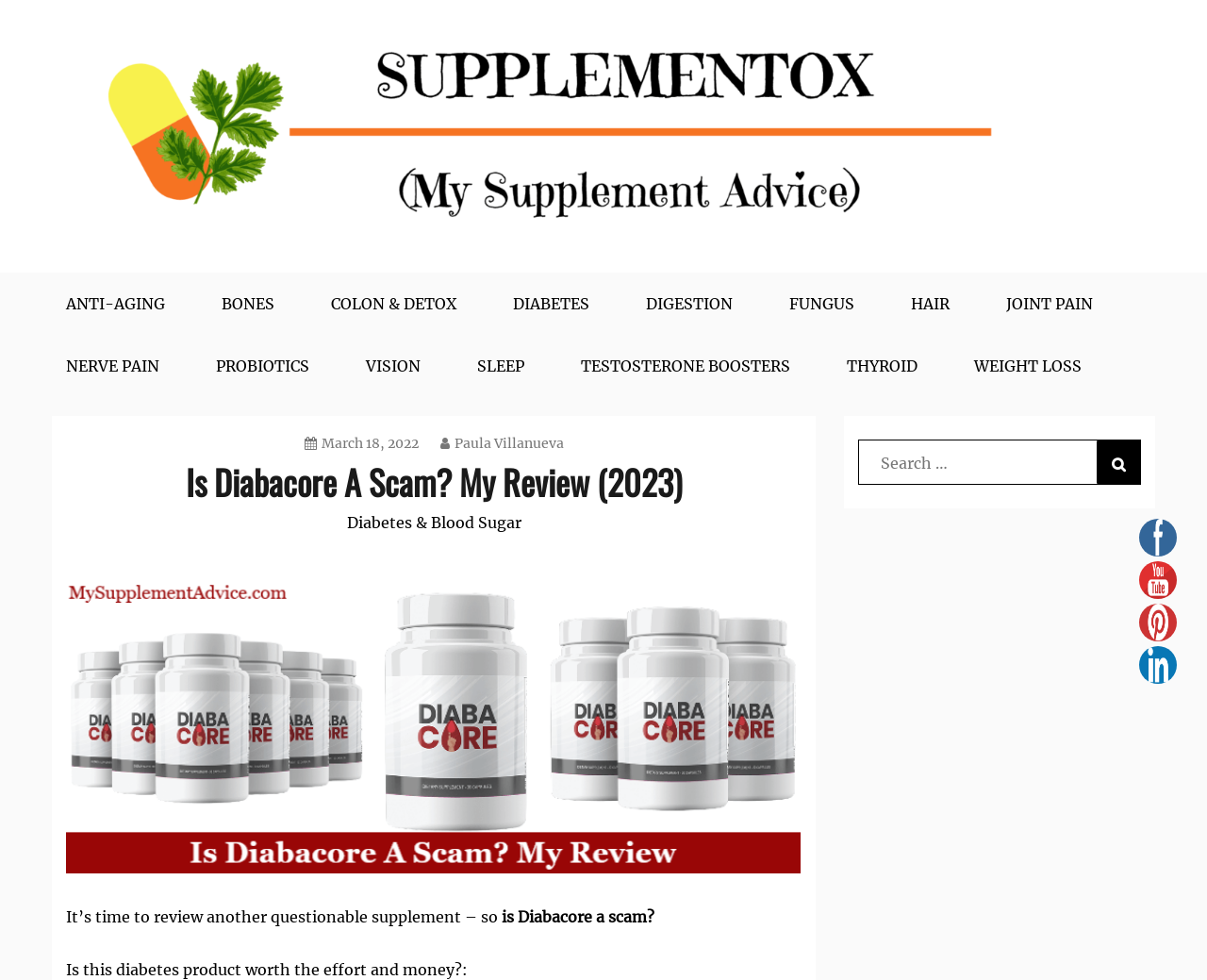What social media platforms are linked on the webpage?
Look at the image and provide a short answer using one word or a phrase.

Facebook, Youtube, Pinterest, LinkedIn